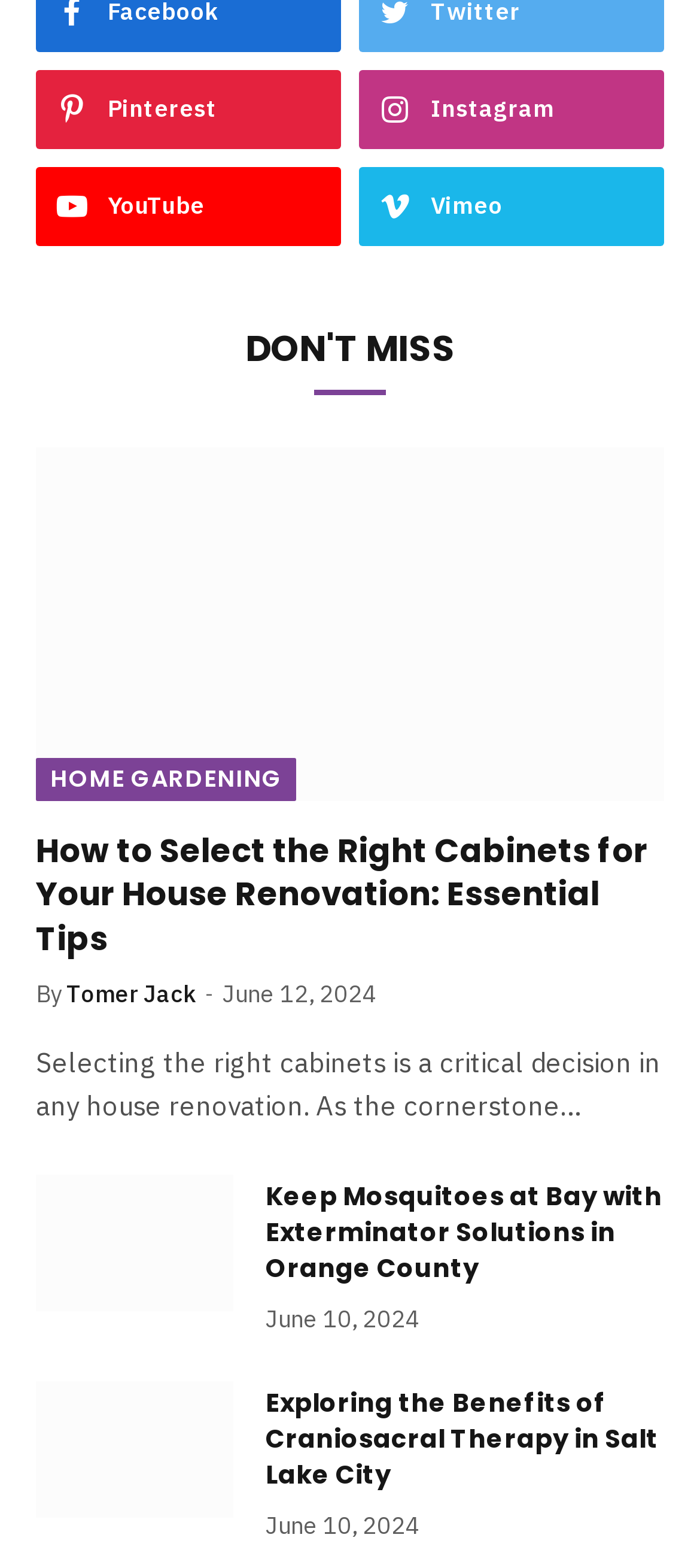Bounding box coordinates are specified in the format (top-left x, top-left y, bottom-right x, bottom-right y). All values are floating point numbers bounded between 0 and 1. Please provide the bounding box coordinate of the region this sentence describes: Instagram

[0.513, 0.044, 0.949, 0.095]